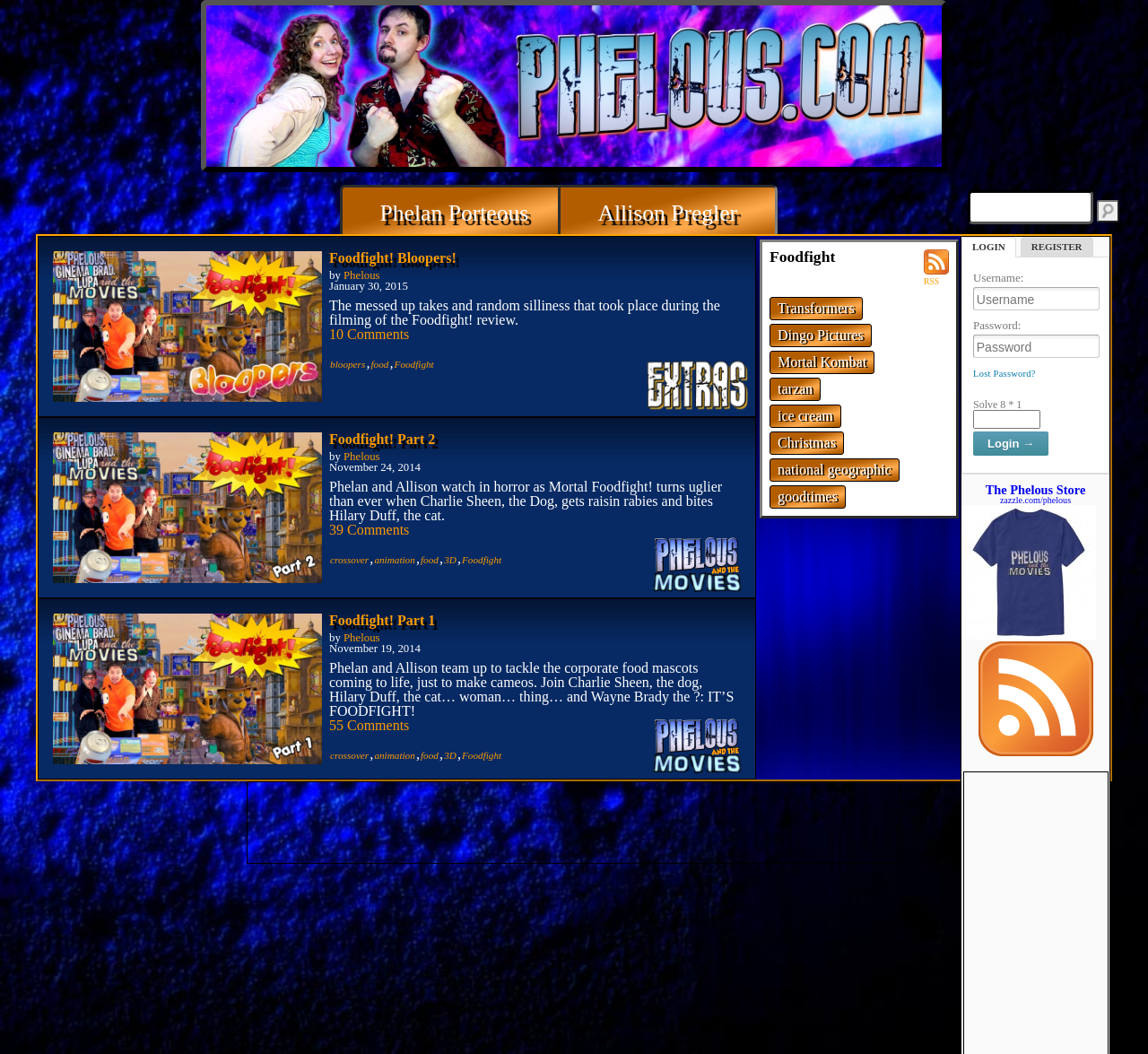Answer the following query concisely with a single word or phrase:
What is the name of the author of the articles?

Phelous